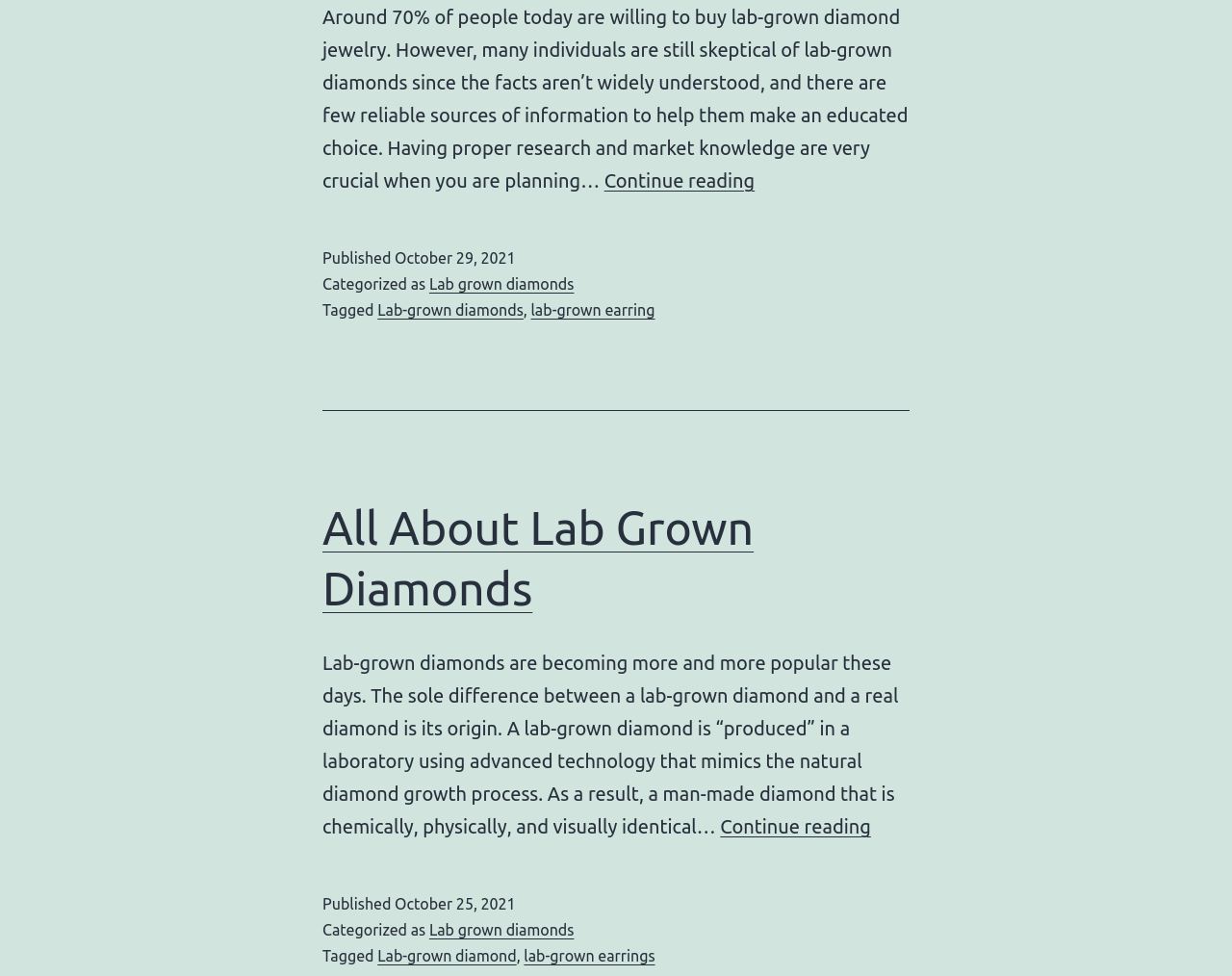Using the webpage screenshot and the element description Lab grown diamonds, determine the bounding box coordinates. Specify the coordinates in the format (top-left x, top-left y, bottom-right x, bottom-right y) with values ranging from 0 to 1.

[0.348, 0.282, 0.466, 0.3]